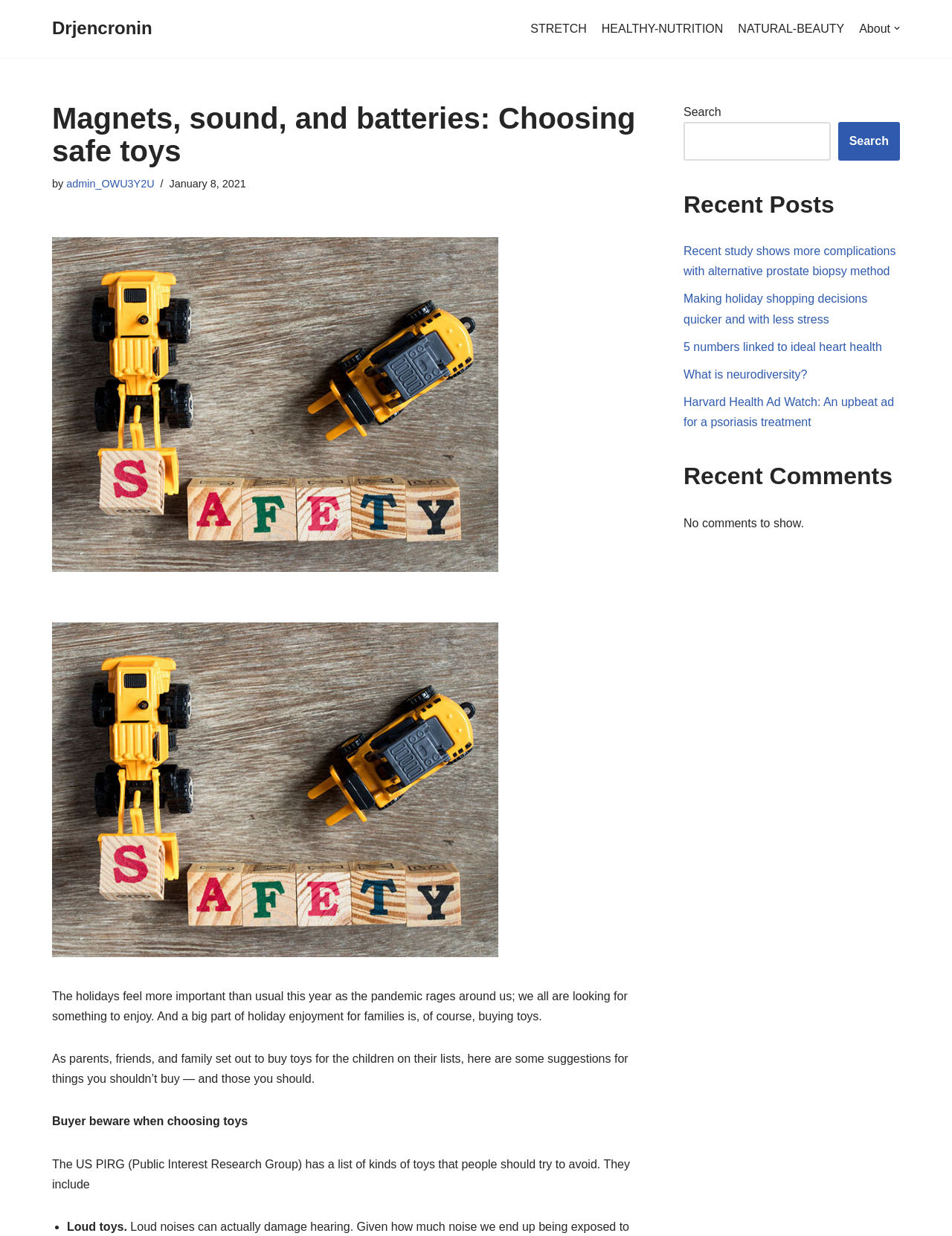Locate the bounding box coordinates of the clickable region necessary to complete the following instruction: "Visit the 'About' page". Provide the coordinates in the format of four float numbers between 0 and 1, i.e., [left, top, right, bottom].

[0.902, 0.015, 0.945, 0.031]